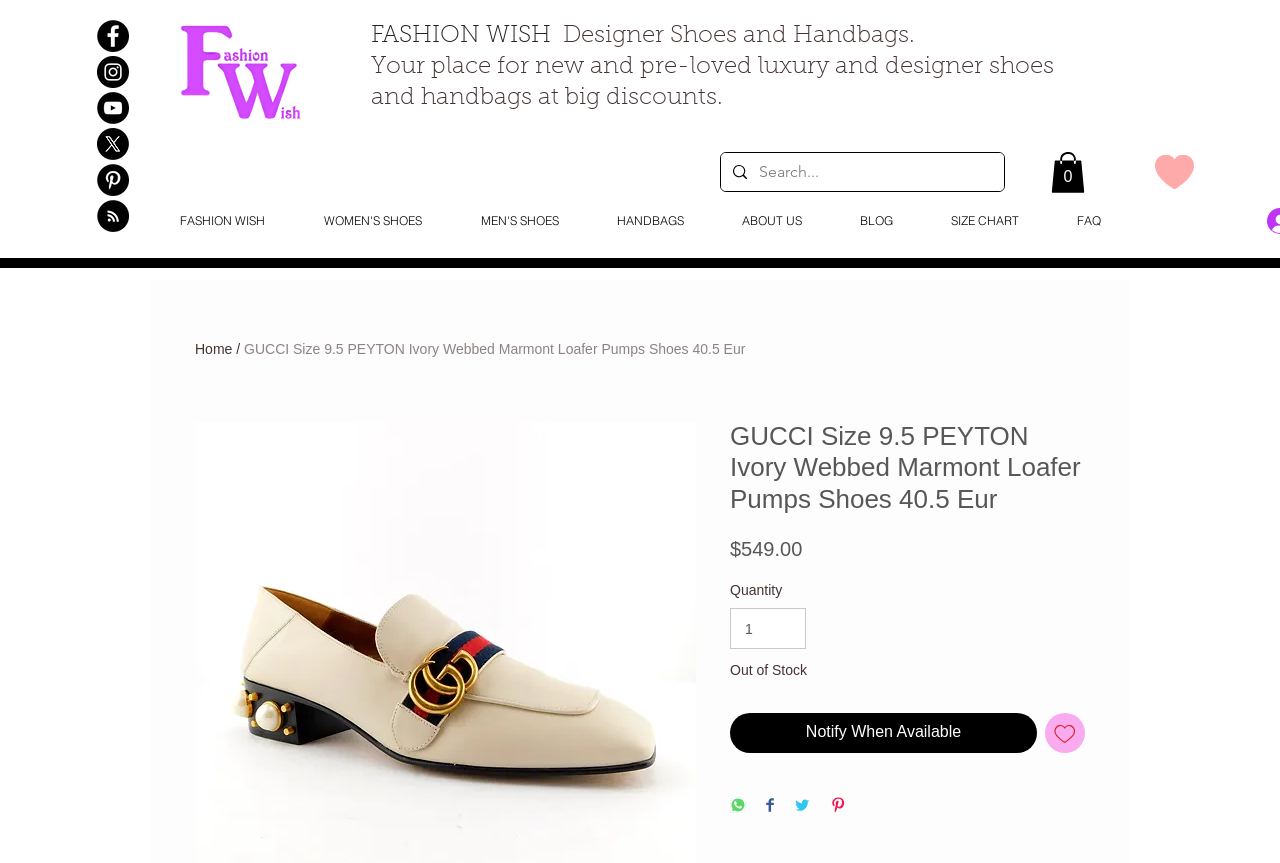Provide your answer to the question using just one word or phrase: What is the current stock status of the shoes?

Out of Stock